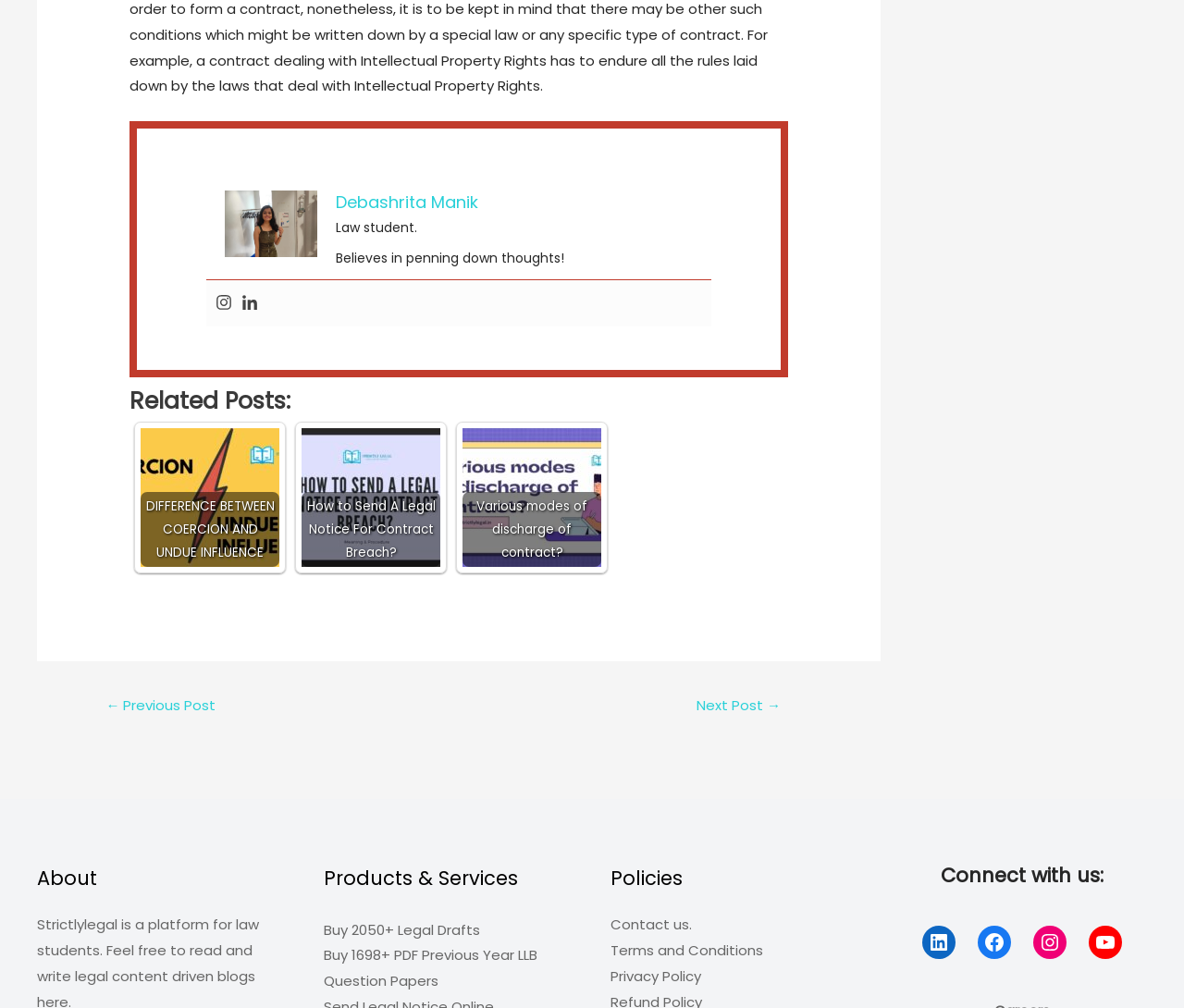Please identify the bounding box coordinates of the element I should click to complete this instruction: 'View Debashrita Manik's profile'. The coordinates should be given as four float numbers between 0 and 1, like this: [left, top, right, bottom].

[0.284, 0.189, 0.404, 0.212]